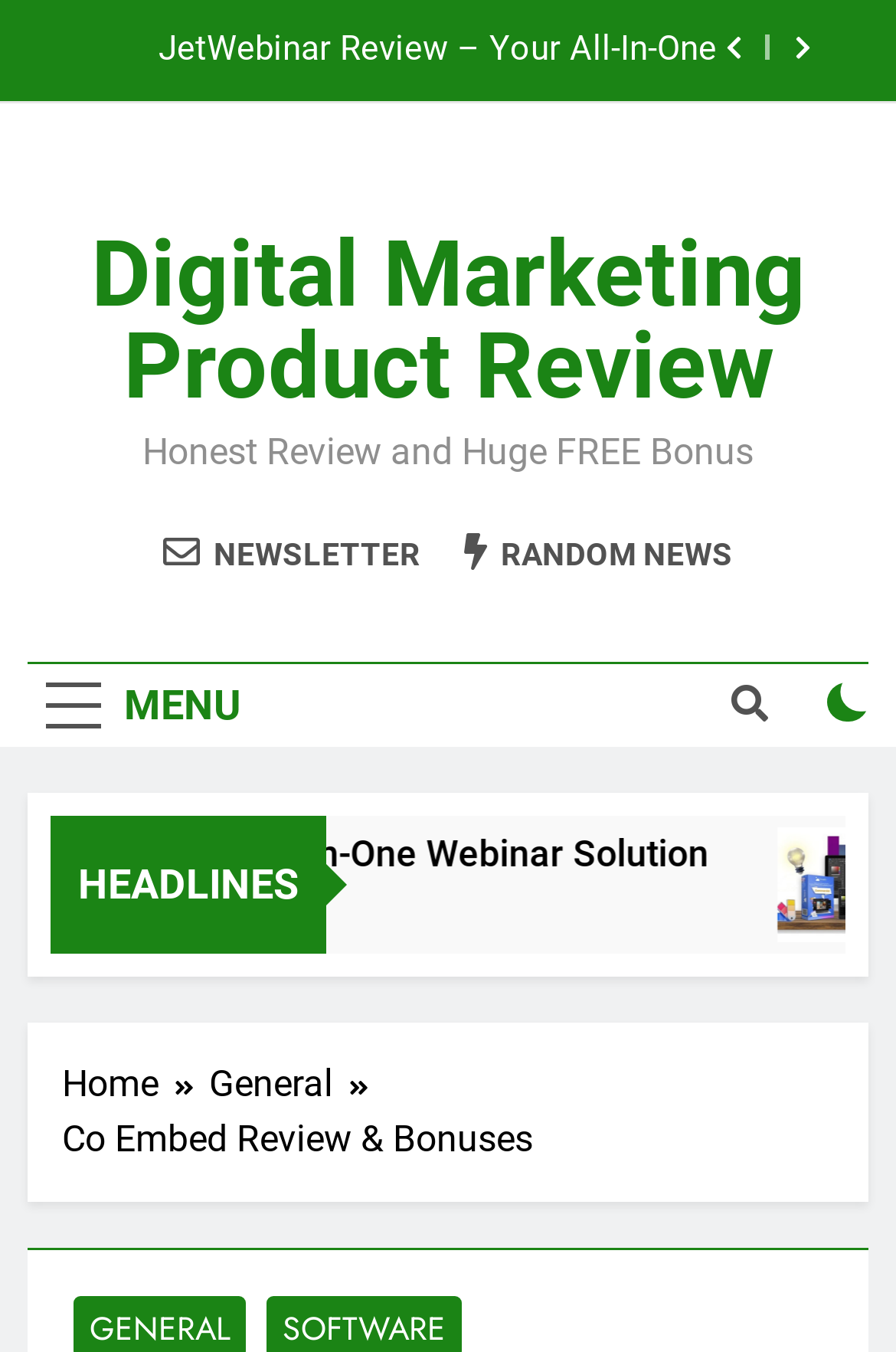Locate the bounding box coordinates of the segment that needs to be clicked to meet this instruction: "Subscribe to the newsletter".

[0.182, 0.393, 0.469, 0.425]